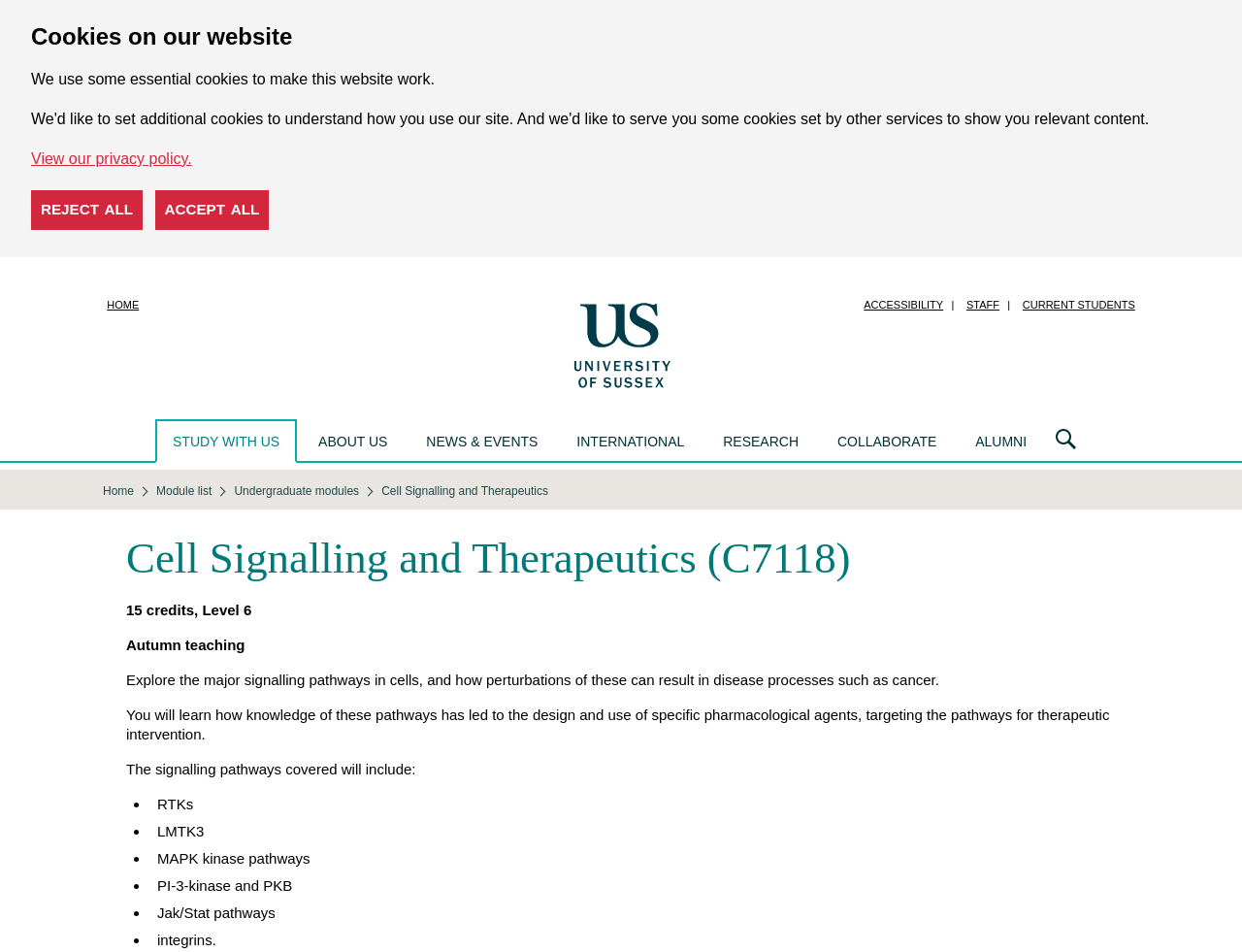What is the title or heading displayed on the webpage?

Cell Signalling and Therapeutics (C7118)